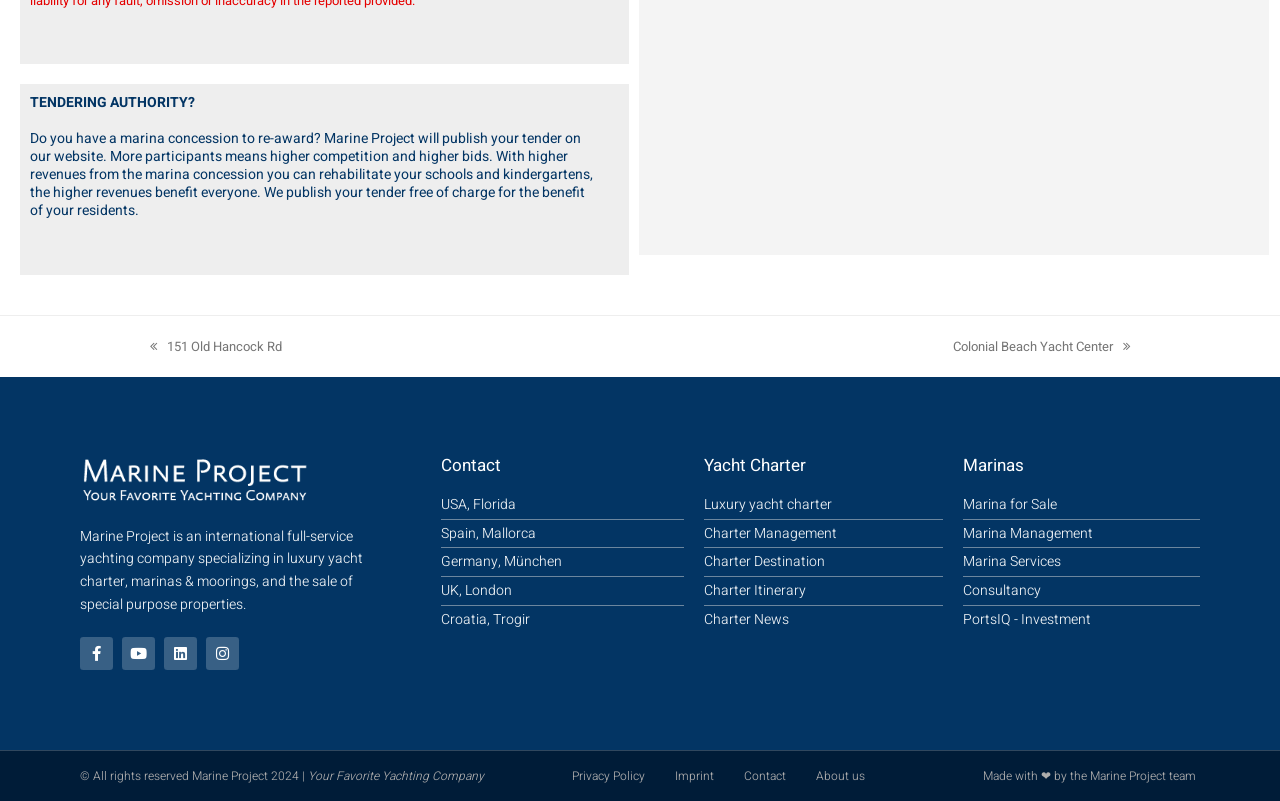Give a concise answer using only one word or phrase for this question:
What is Marine Project?

Yachting company